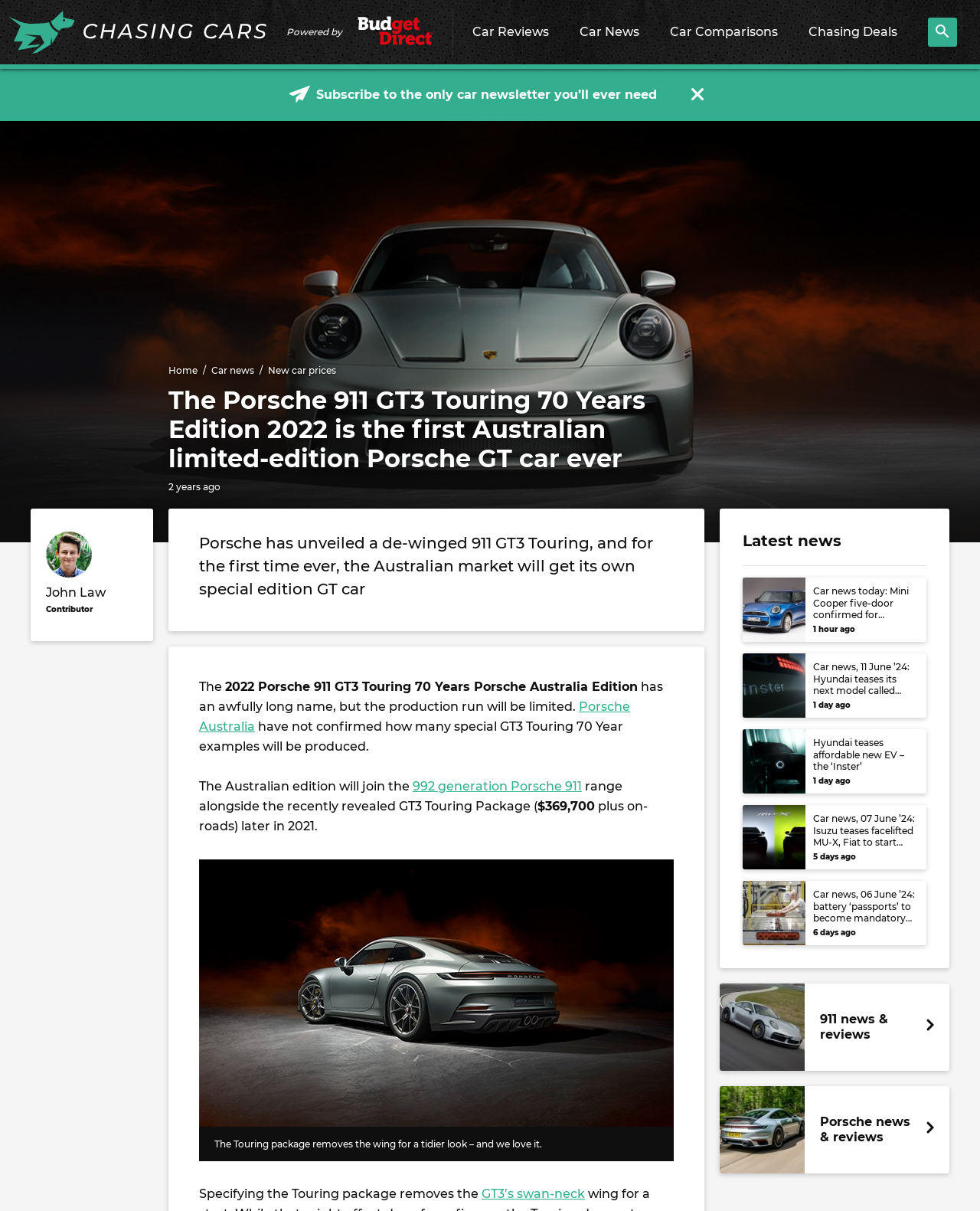Using the element description parent_node: Powered by, predict the bounding box coordinates for the UI element. Provide the coordinates in (top-left x, top-left y, bottom-right x, bottom-right y) format with values ranging from 0 to 1.

[0.008, 0.009, 0.271, 0.044]